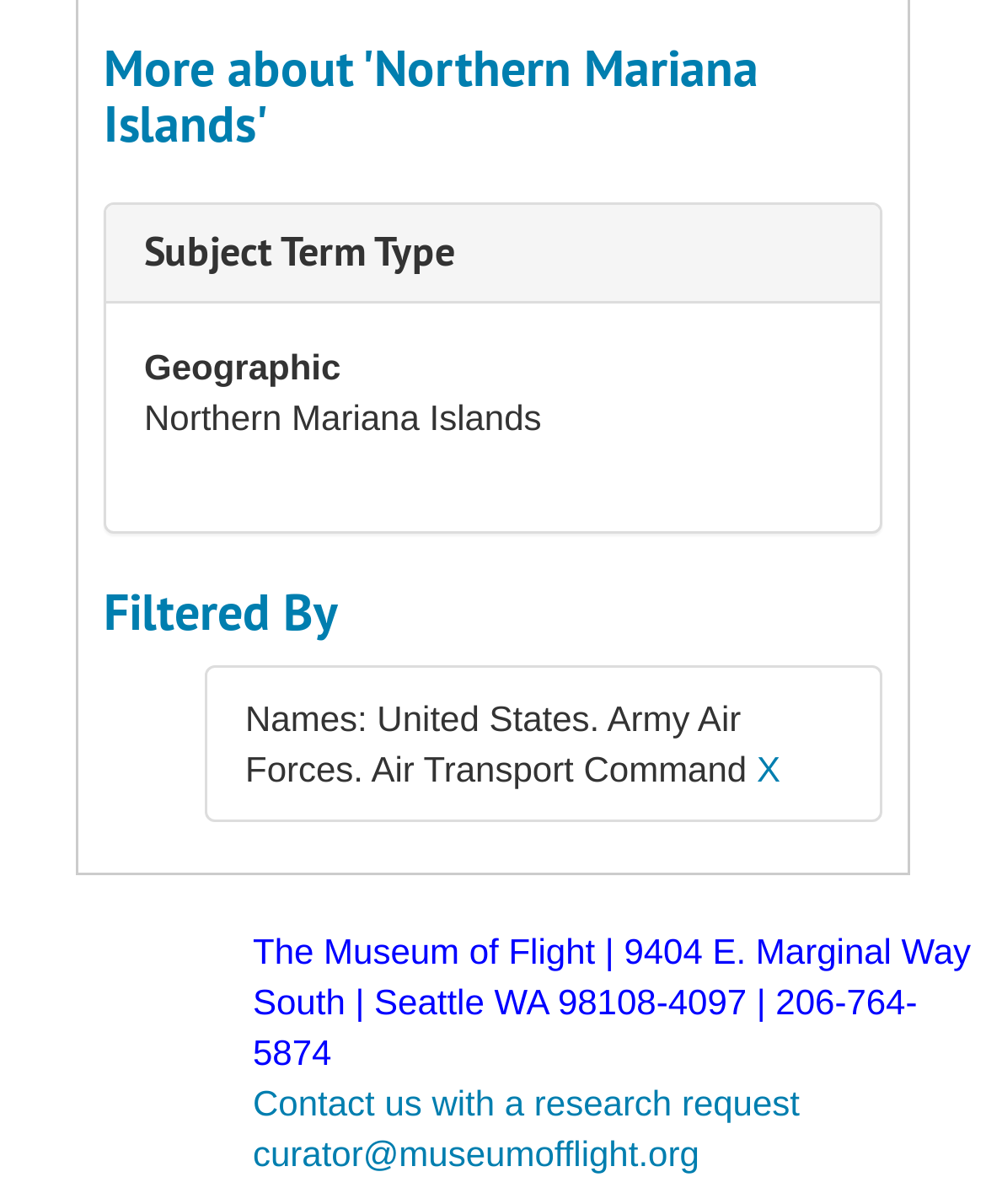Provide a brief response to the question below using a single word or phrase: 
What is the subject term type mentioned?

translation missing